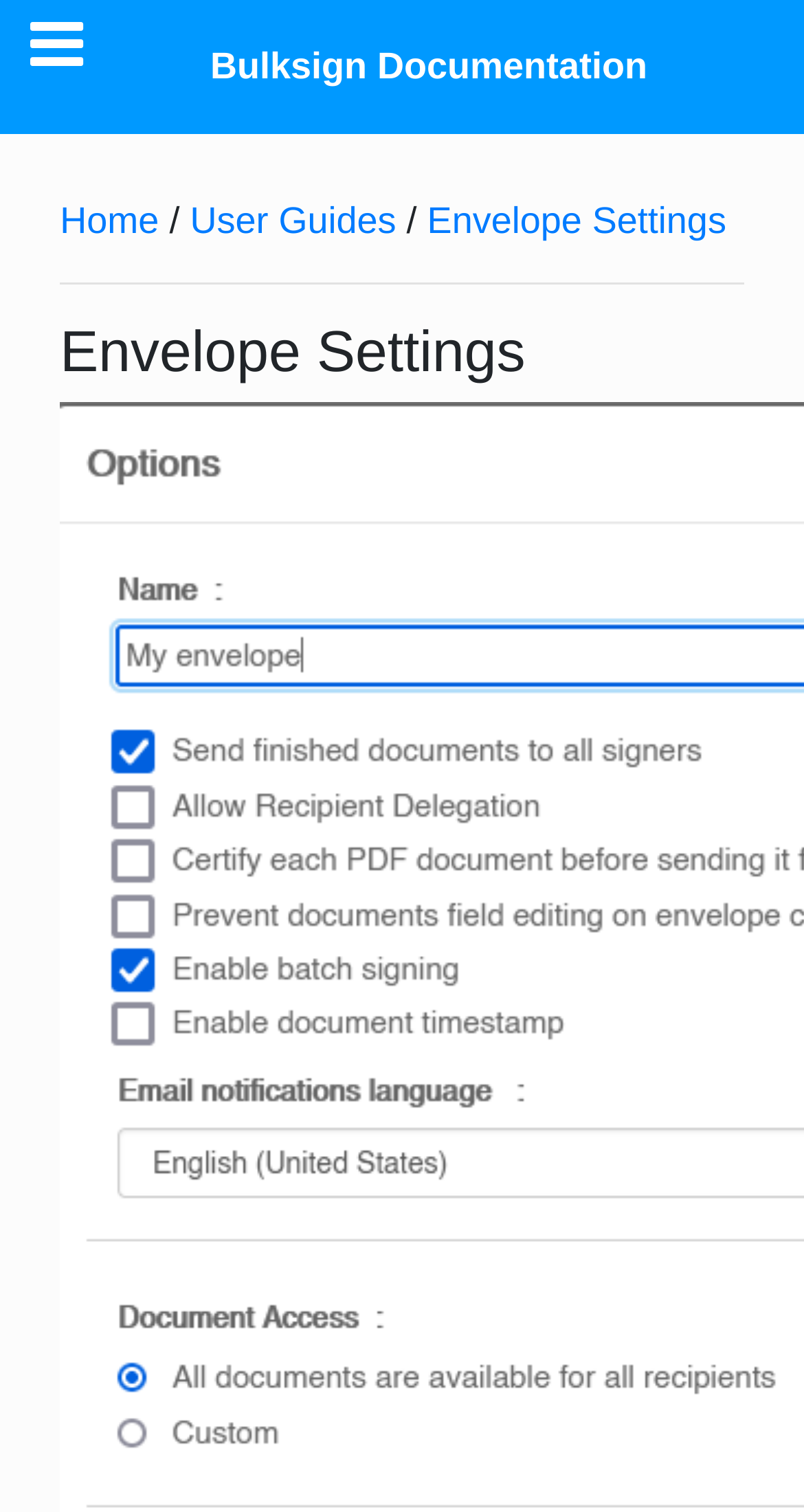Given the element description "Events" in the screenshot, predict the bounding box coordinates of that UI element.

None